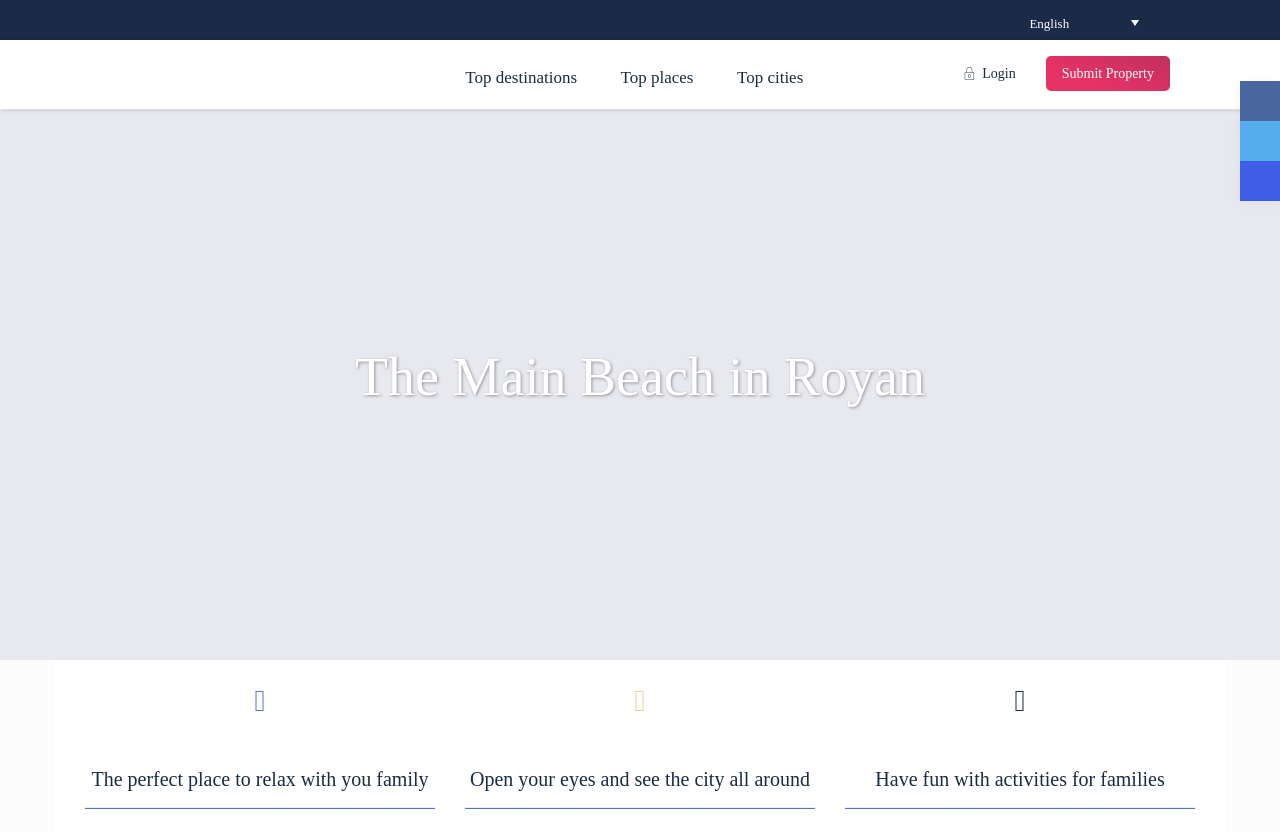How many social media links are there at the bottom right? Please answer the question using a single word or phrase based on the image.

3